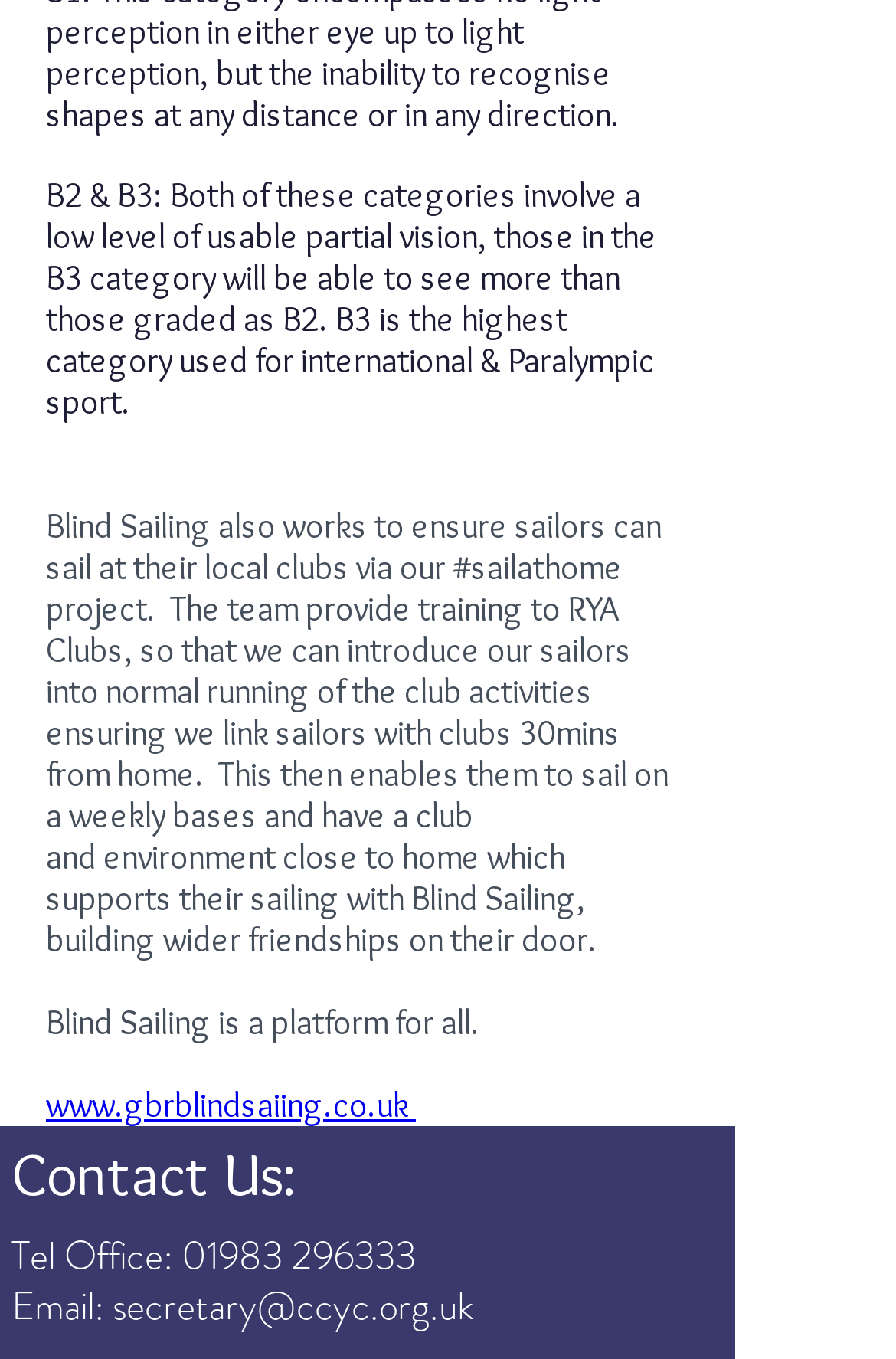Use a single word or phrase to answer this question: 
What is the purpose of Blind Sailing?

To enable sailors to sail at their local clubs